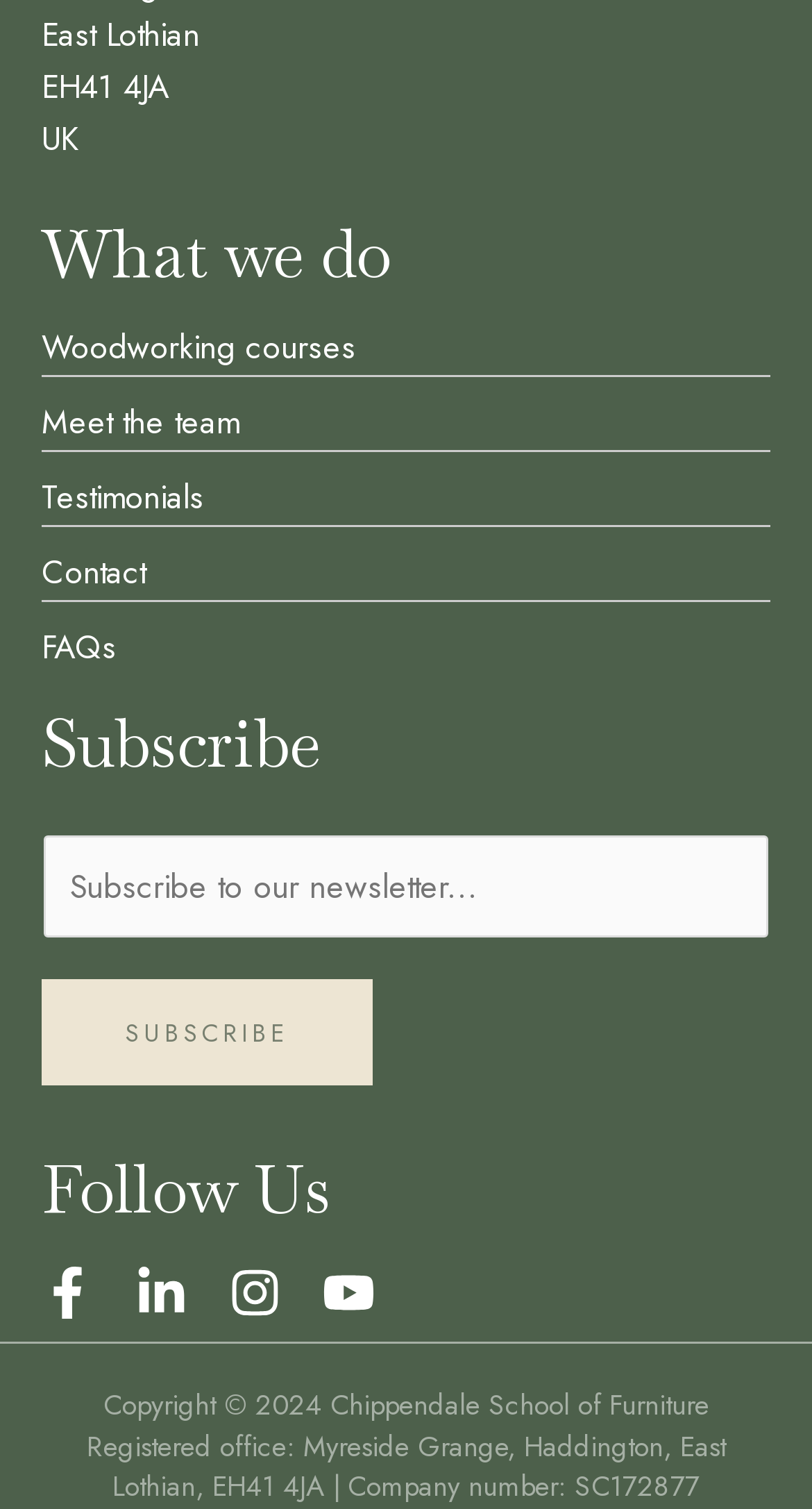How many social media platforms are linked in the footer?
Give a one-word or short-phrase answer derived from the screenshot.

4